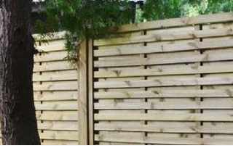Provide a comprehensive description of the image.

The image showcases a stylish and contemporary wooden fence featuring horizontal slats, which create a sleek and modern appearance. This type of fencing is ideal for enhancing privacy in gardens and outdoor spaces while also adding a touch of sophistication. The natural wood finish blends seamlessly with the surrounding greenery, emphasizing a connection to nature. Visible alongside the fence is a tree, enhancing the overall natural aesthetic of the setting. This image represents the "Fence Panels" product, highlighting options available for garden and landscaping work with delivery services across the UK.